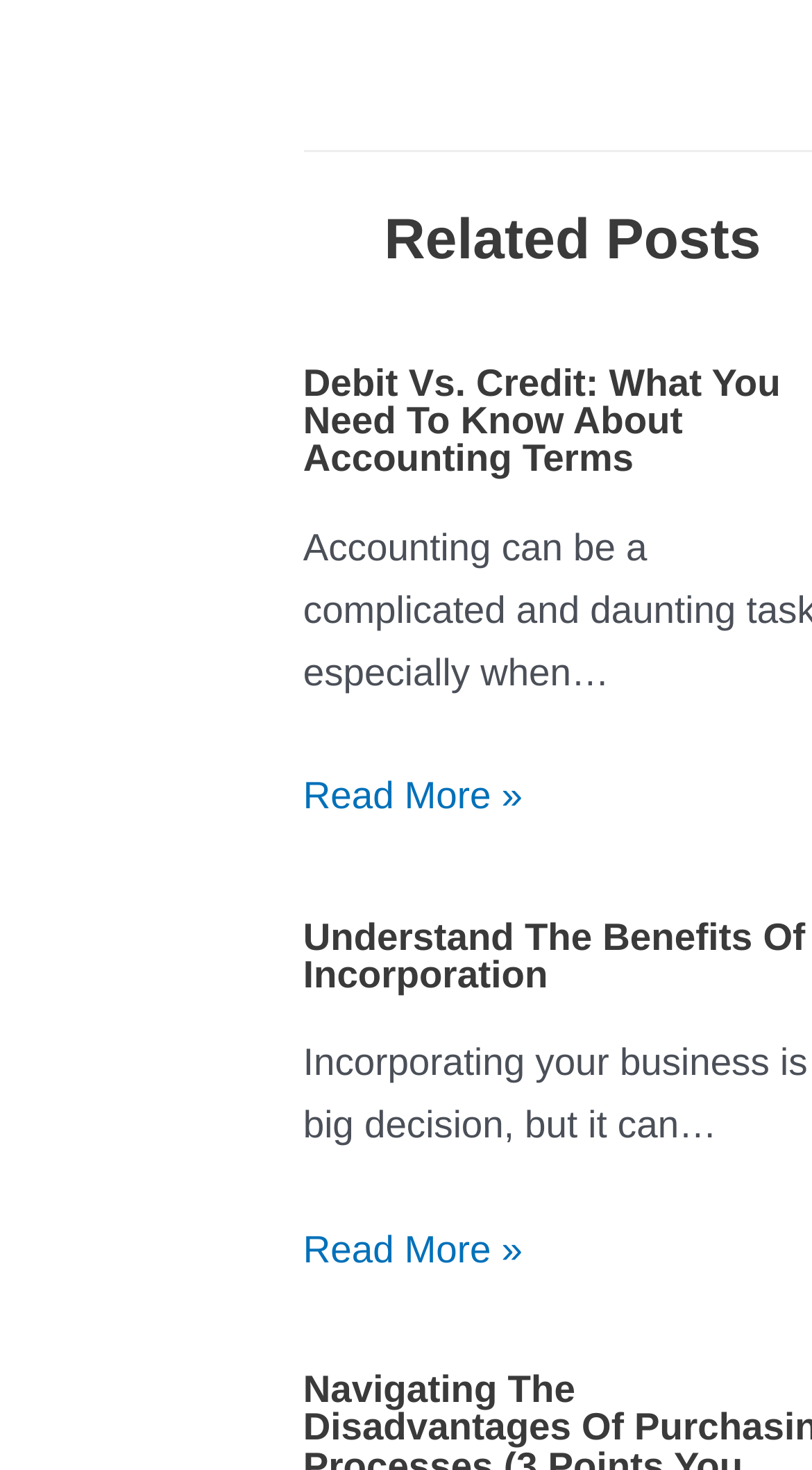Predict the bounding box of the UI element that fits this description: "Read More »".

[0.373, 0.521, 0.644, 0.563]